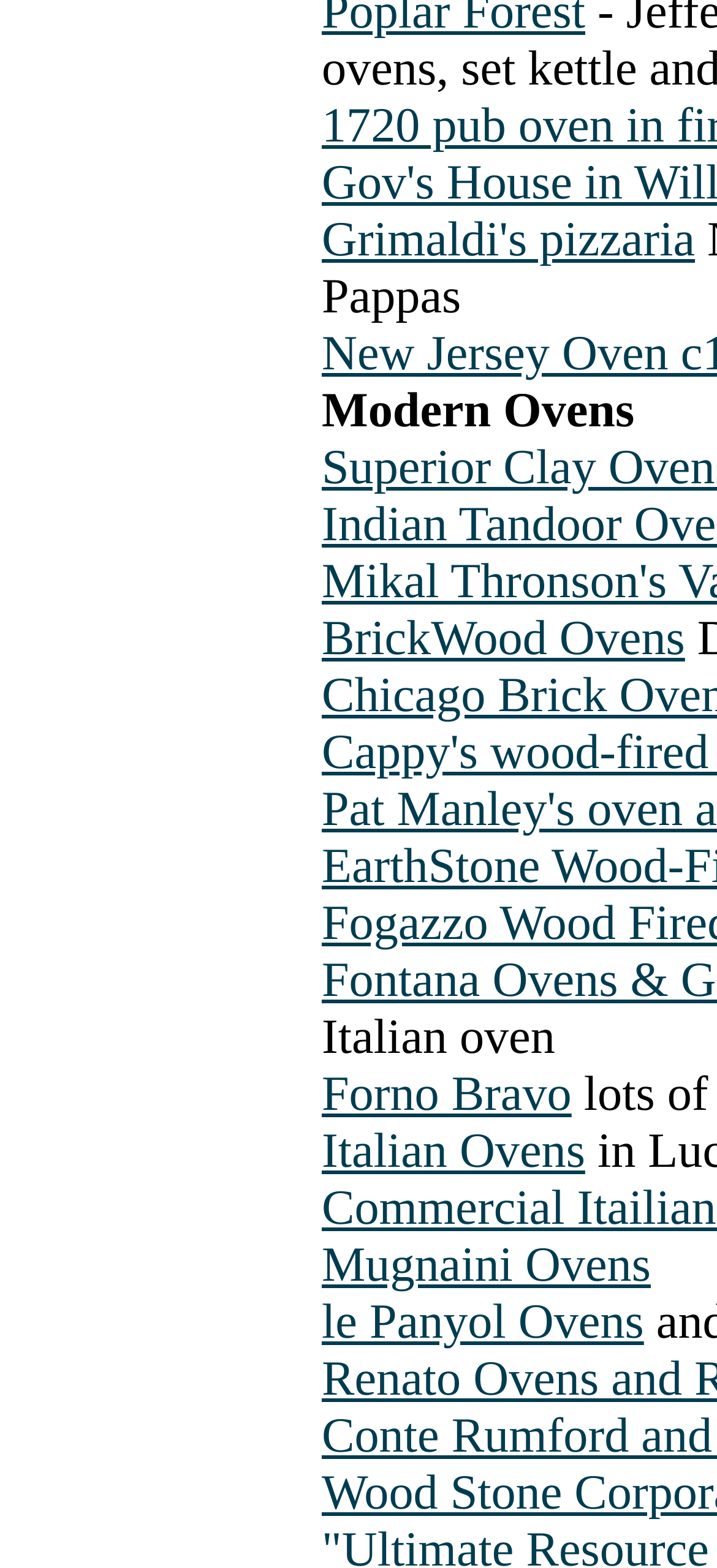Give a concise answer of one word or phrase to the question: 
What is the last oven brand listed?

le Panyol Ovens